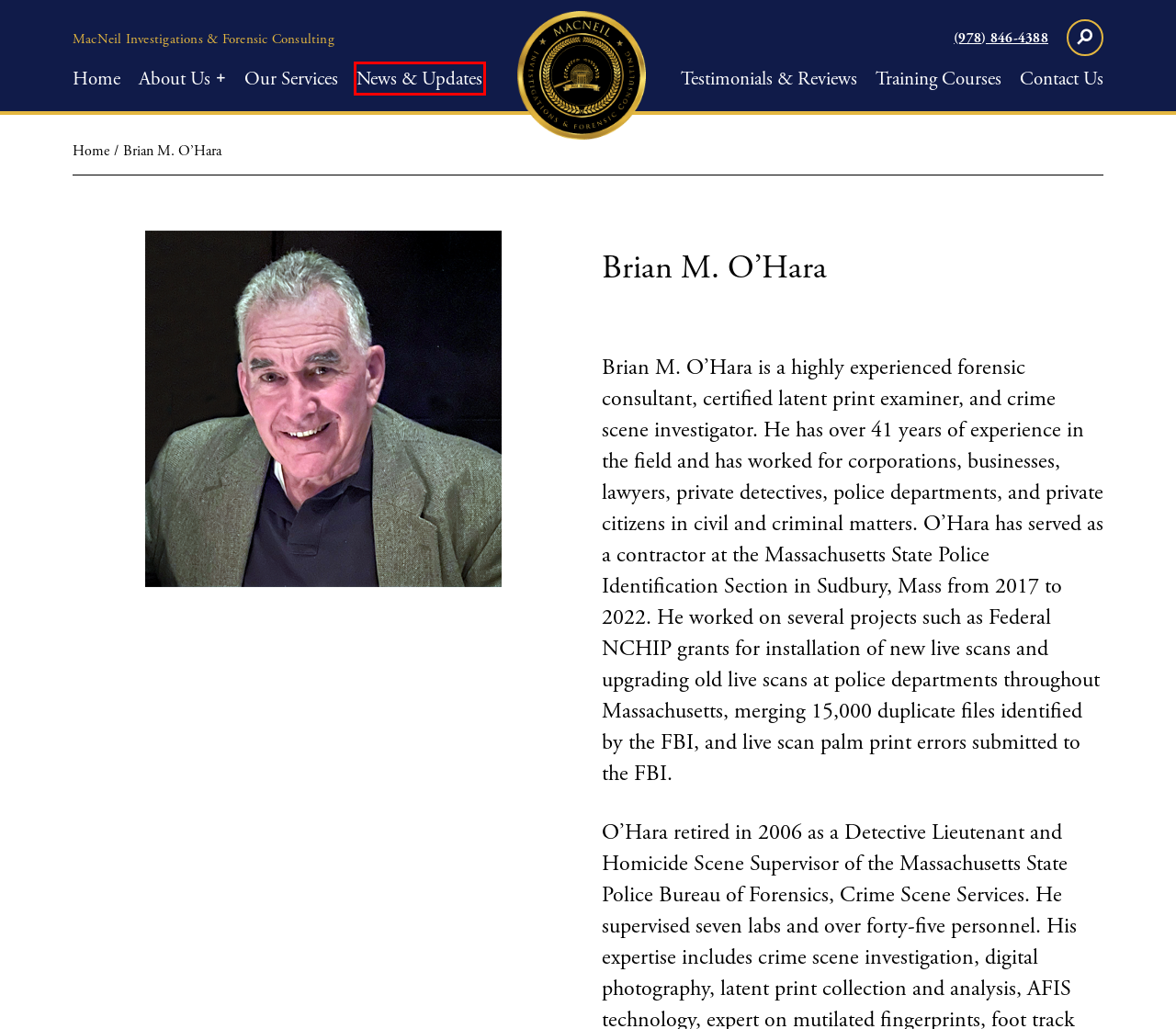You are presented with a screenshot of a webpage with a red bounding box. Select the webpage description that most closely matches the new webpage after clicking the element inside the red bounding box. The options are:
A. News & Updates | MacNeil Investigations
B. Home  | MacNeil Investigations
C. Training Courses | MacNeil Investigations
D. Boston Web Design Agency Company | GoingClear ✅
E. Our Services | MacNeil Investigations
F. About Us | MacNeil Investigations
G. Testimonials & Reviews | MacNeil Investigations
H. Contact Us | MacNeil Investigations

A